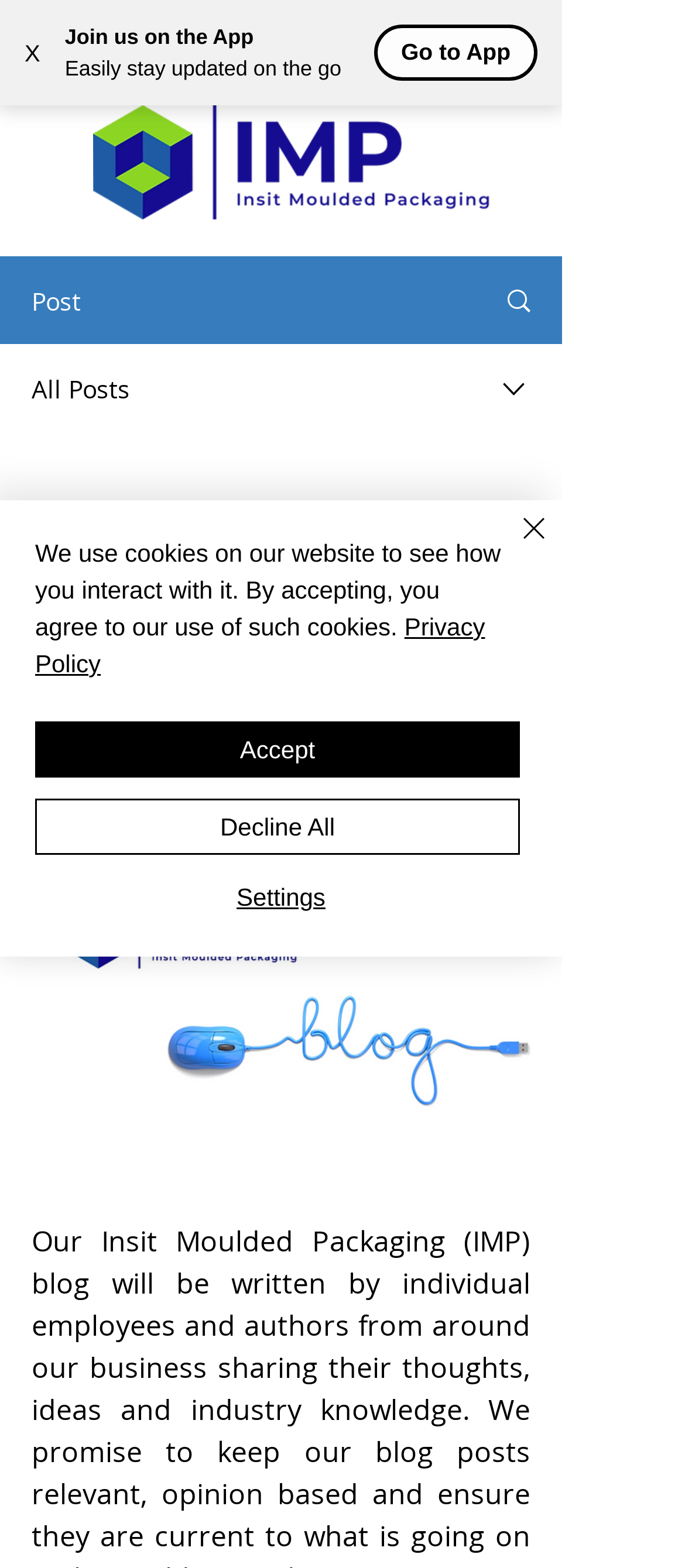What is the purpose of the 'Join us on the App' button?
Refer to the image and provide a concise answer in one word or phrase.

To stay updated on the go